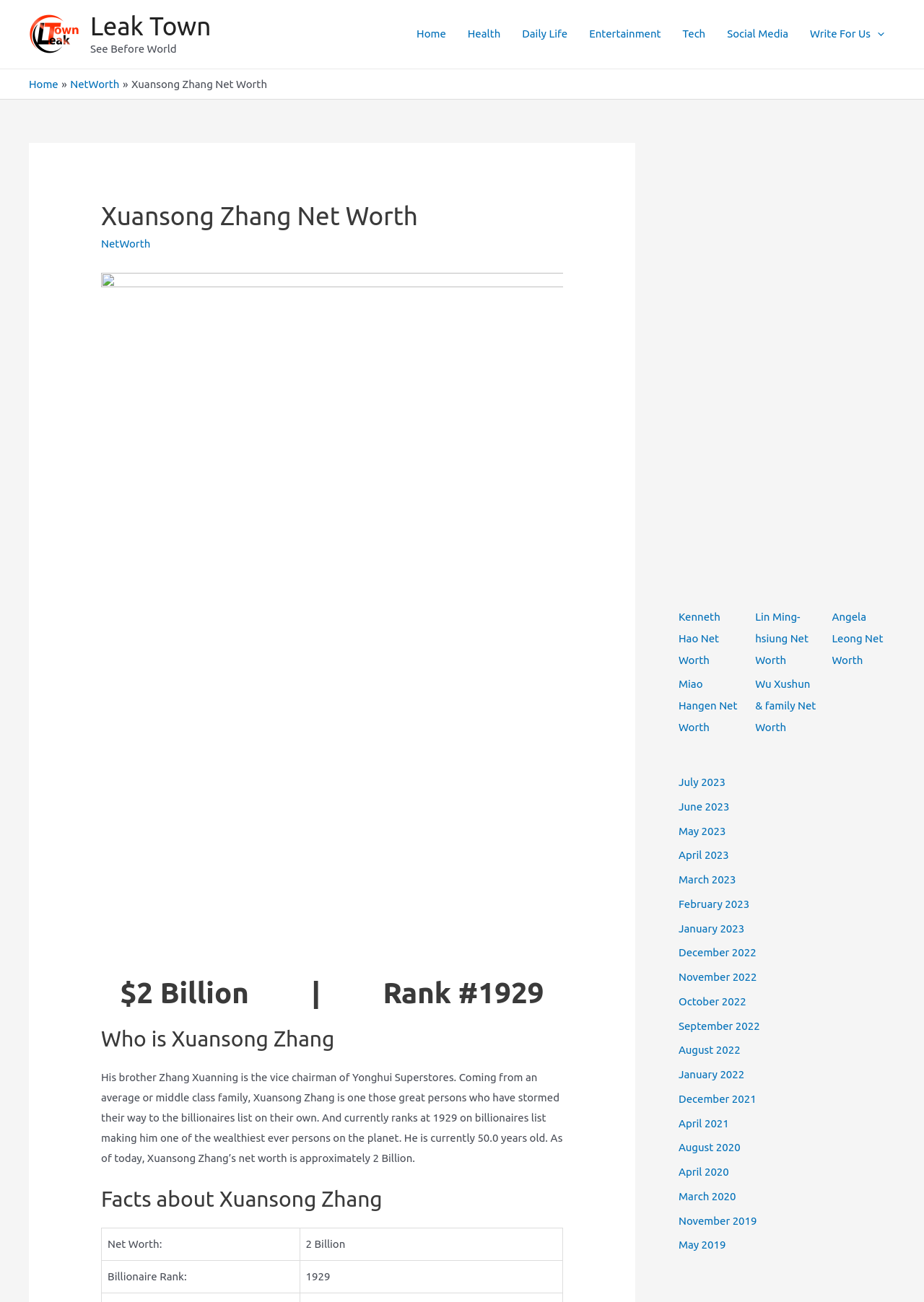What is Xuansong Zhang's net worth?
Make sure to answer the question with a detailed and comprehensive explanation.

The answer can be found in the heading section of the webpage, where it is stated that Xuansong Zhang's net worth is $2 Billion.